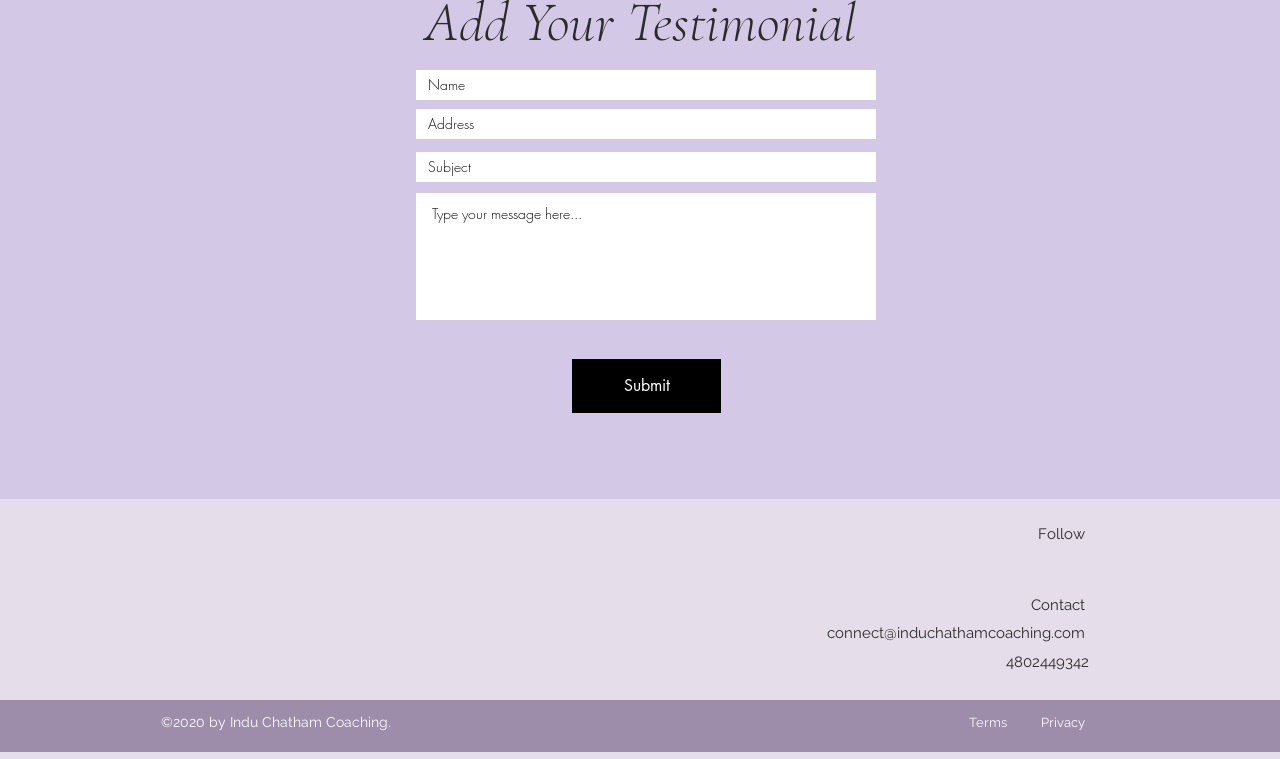Provide the bounding box for the UI element matching this description: "placeholder="Type your message here..."".

[0.325, 0.254, 0.684, 0.422]